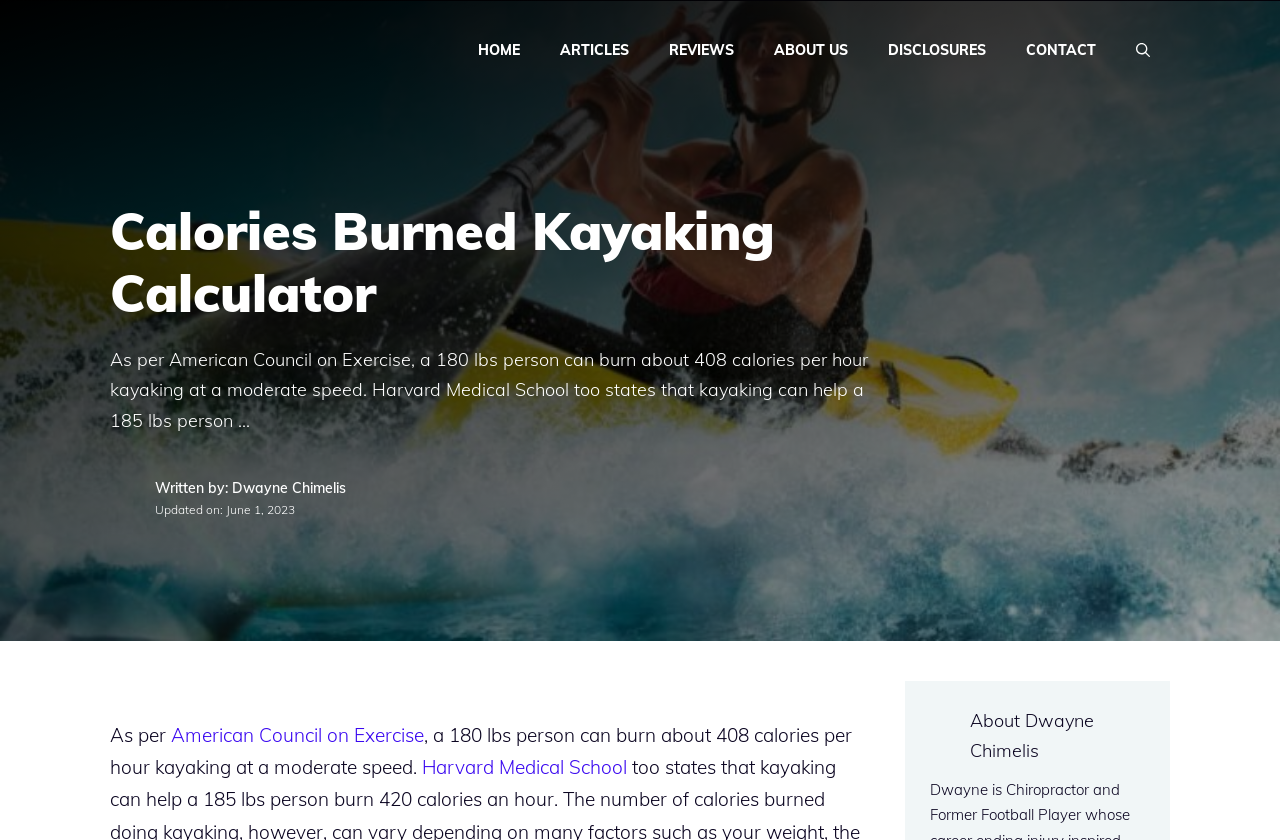Determine the bounding box coordinates of the region I should click to achieve the following instruction: "click Home". Ensure the bounding box coordinates are four float numbers between 0 and 1, i.e., [left, top, right, bottom].

[0.358, 0.024, 0.422, 0.095]